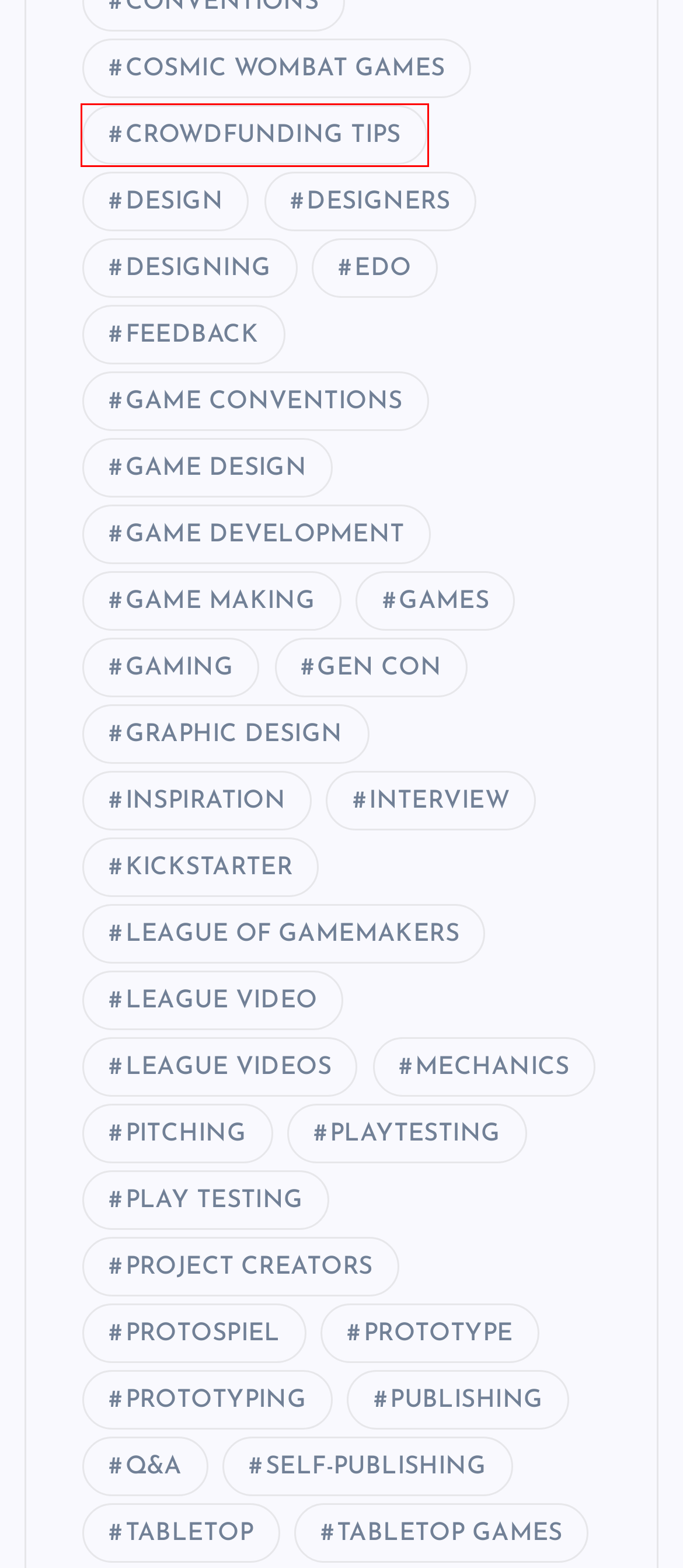You are given a screenshot of a webpage with a red bounding box around an element. Choose the most fitting webpage description for the page that appears after clicking the element within the red bounding box. Here are the candidates:
A. GAMES Archives - League of Gamemakers
B. DESIGN Archives - League of Gamemakers
C. GEN CON Archives - League of Gamemakers
D. INTERVIEW Archives - League of Gamemakers
E. DESIGNERS Archives - League of Gamemakers
F. GAMING Archives - League of Gamemakers
G. CROWDFUNDING TIPS Archives - League of Gamemakers
H. Q&A Archives - League of Gamemakers

G